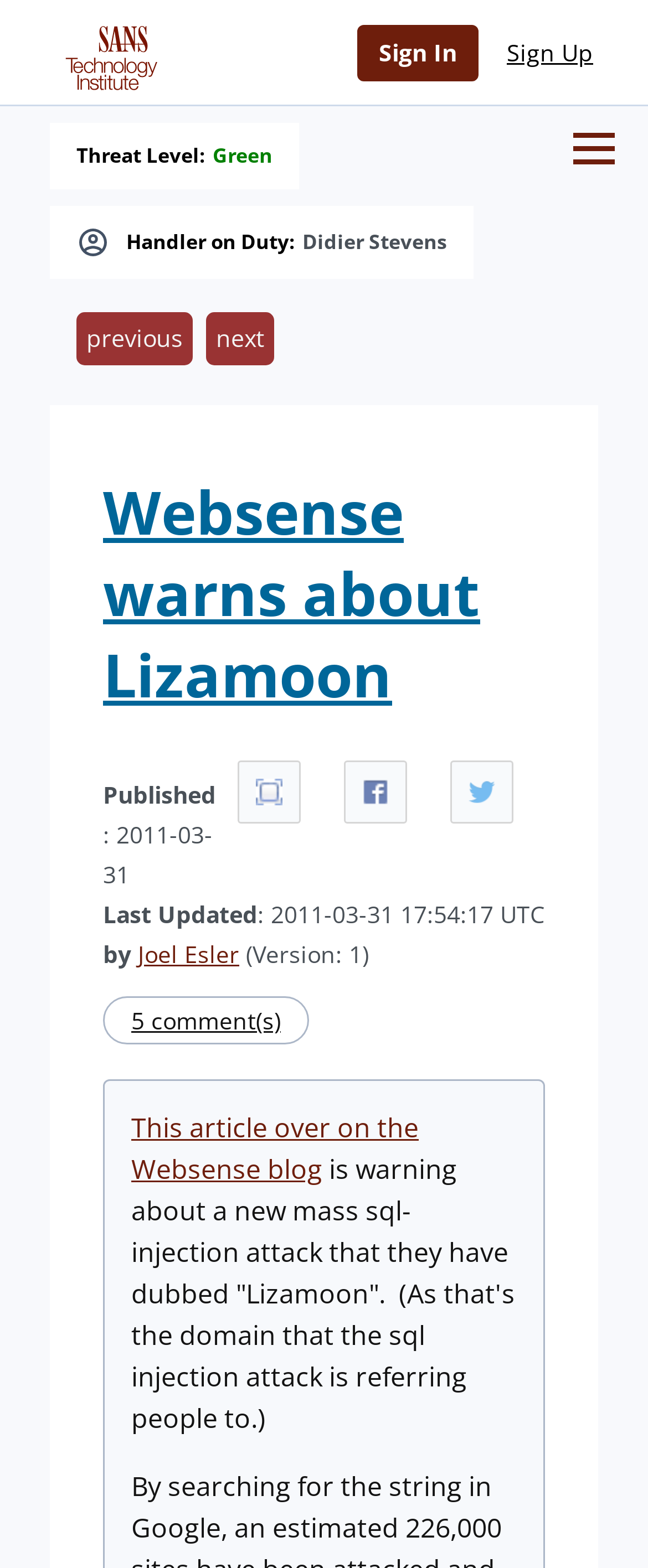Generate an in-depth caption that captures all aspects of the webpage.

The webpage is about a warning from Websense regarding a new mass SQL-injection attack dubbed "Lizamoon". At the top, there is a heading with the title "Websense warns about Lizamoon" and a link to the SANS Internet Storm Center. Below the heading, there is an image and a link to the author's name, Joel Esler.

On the top right, there are links to sign in and sign up. Below these links, there is an image, followed by a static text "Handler on Duty:" and a link to the handler's name, Didier Stevens. Next to this, there is a static text "Threat Level:" with a link to "Green" beside it.

In the middle of the page, there are links to navigate to previous and next pages. Below these links, there is a heading with the same title as the top heading, "Websense warns about Lizamoon", which contains a link to the article. The article's content starts with a static text "Published" followed by the date, and "Last Updated" followed by the date and time.

The article's author, Joel Esler, is mentioned again, along with a version number. Below this, there is a link to 5 comments. The main content of the article starts with a link to the Websense blog, followed by a static text describing the Lizamoon attack.

On the bottom right, there are links to share the article on Facebook and Twitter, as well as a link to view the article in full screen. Finally, there is a generic element to open a menu on the top right corner of the page.